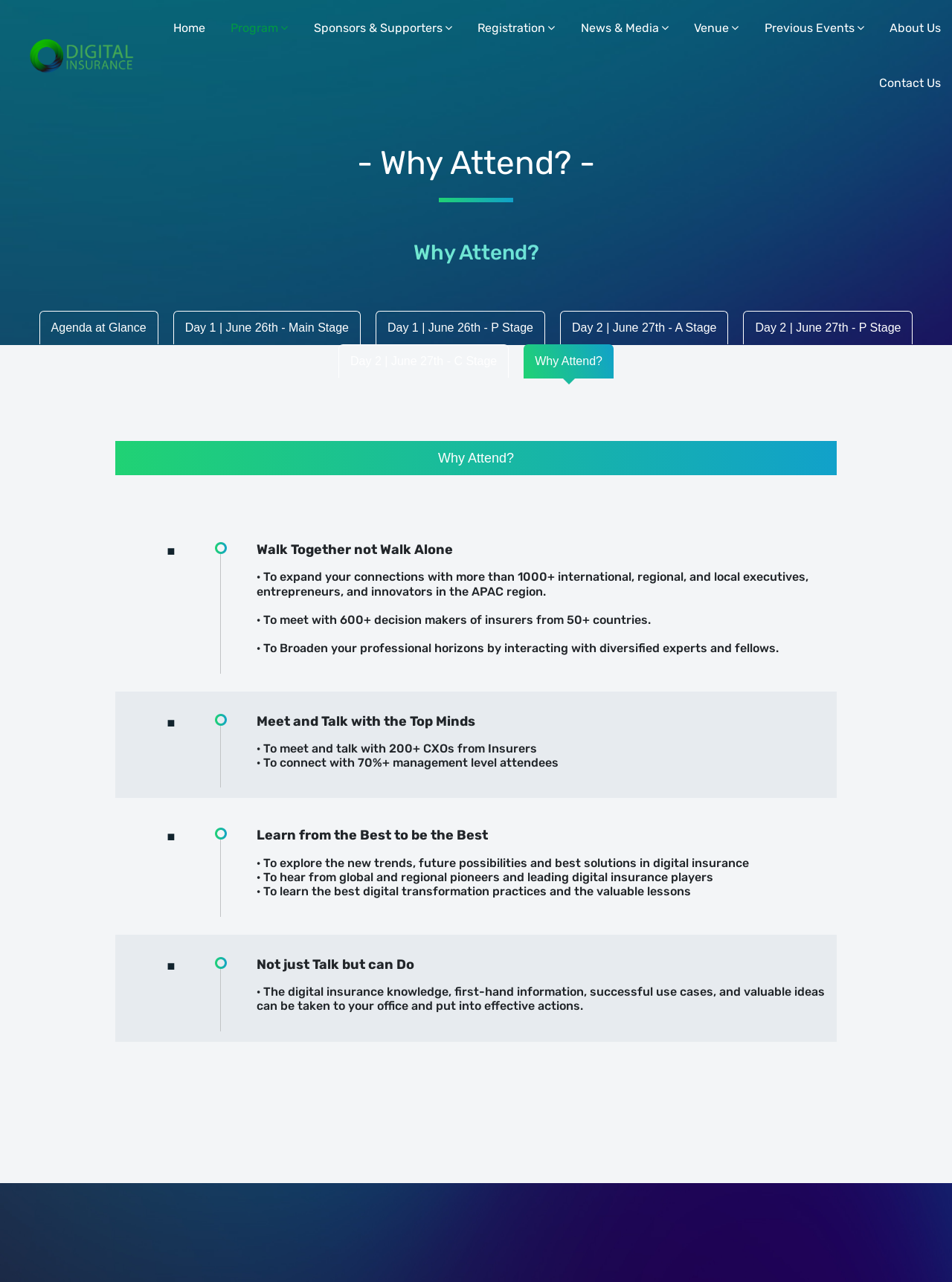Identify the bounding box of the UI component described as: "Home".

[0.182, 0.016, 0.215, 0.027]